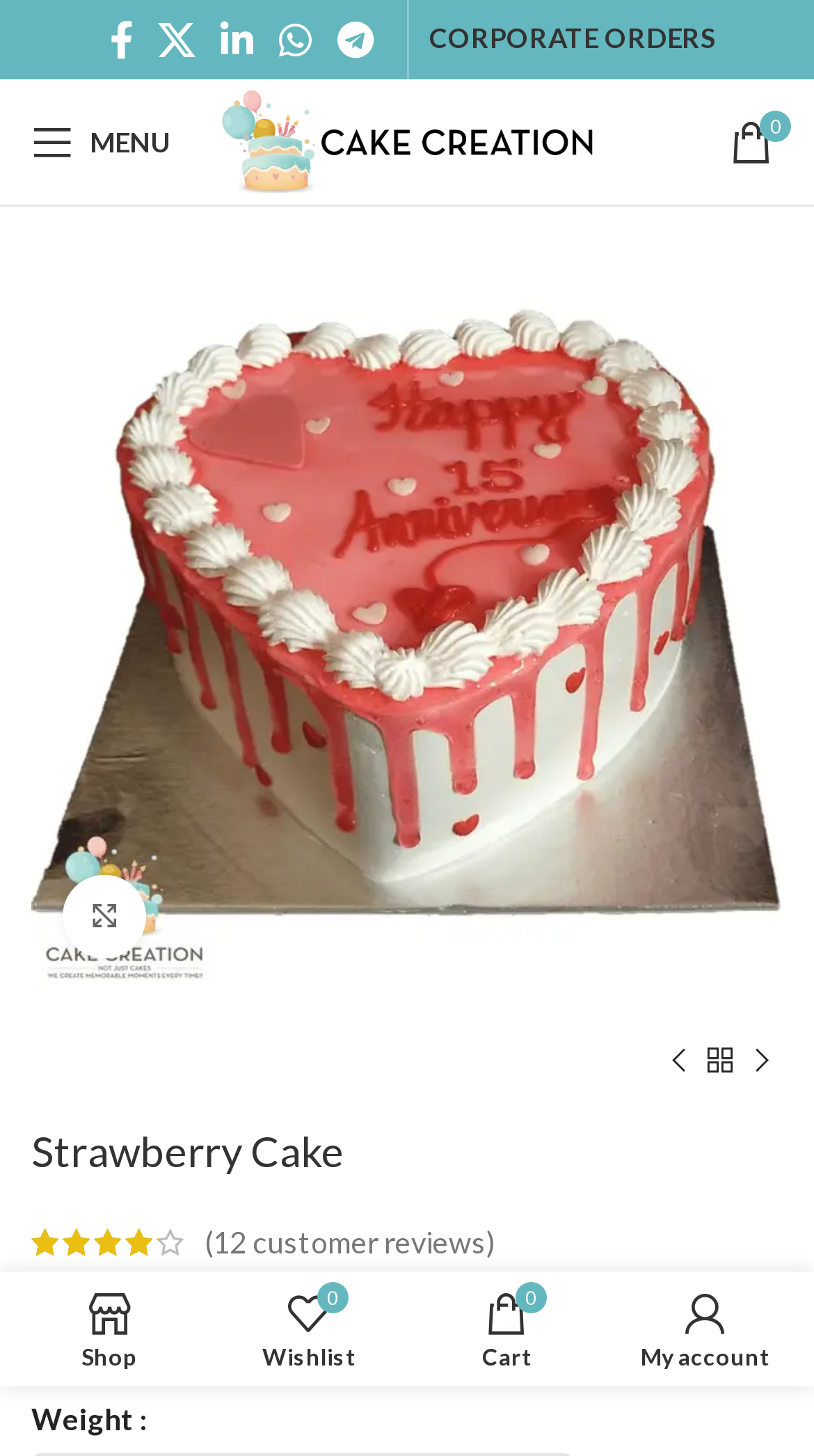What is the rating of the cake out of 5?
Please provide a full and detailed response to the question.

The rating of the cake can be found in the image element with the text 'Rated 4.08 out of 5'.